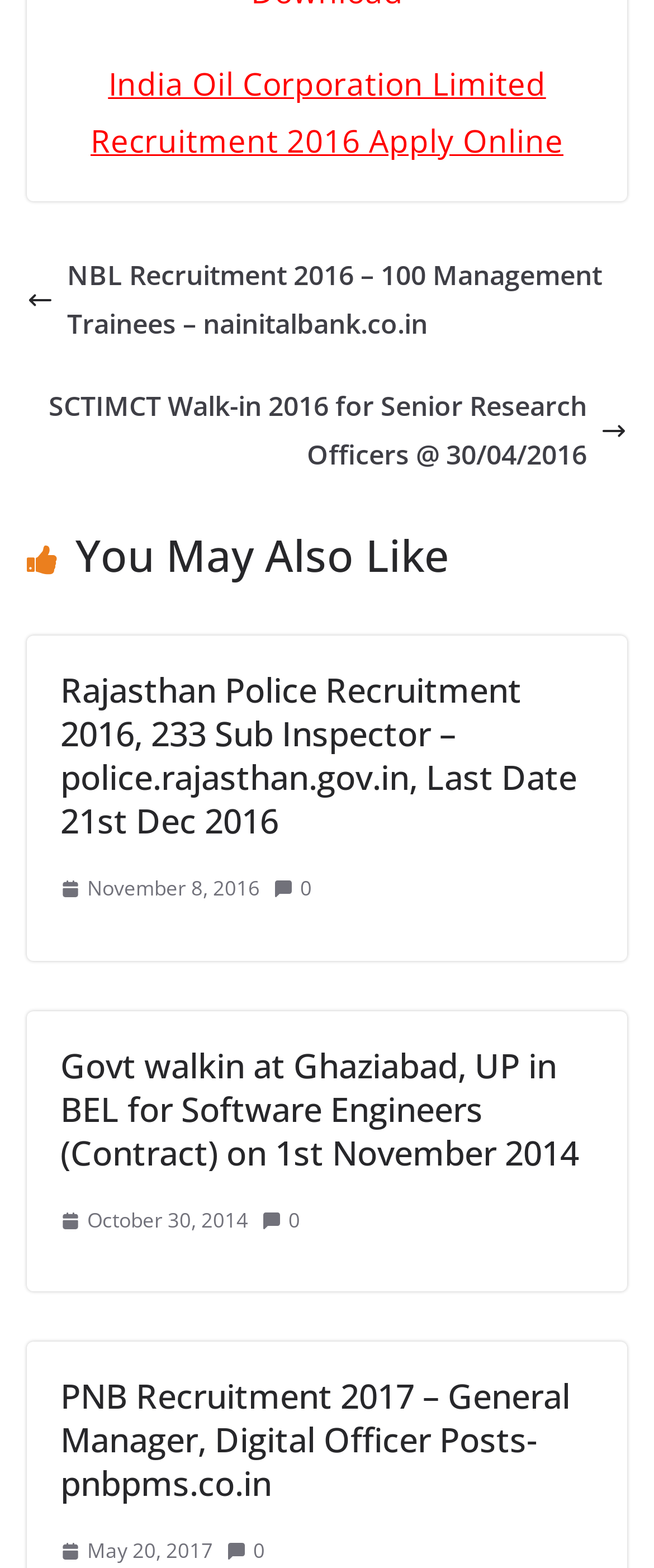Using the description: "0", identify the bounding box of the corresponding UI element in the screenshot.

[0.441, 0.767, 0.459, 0.79]